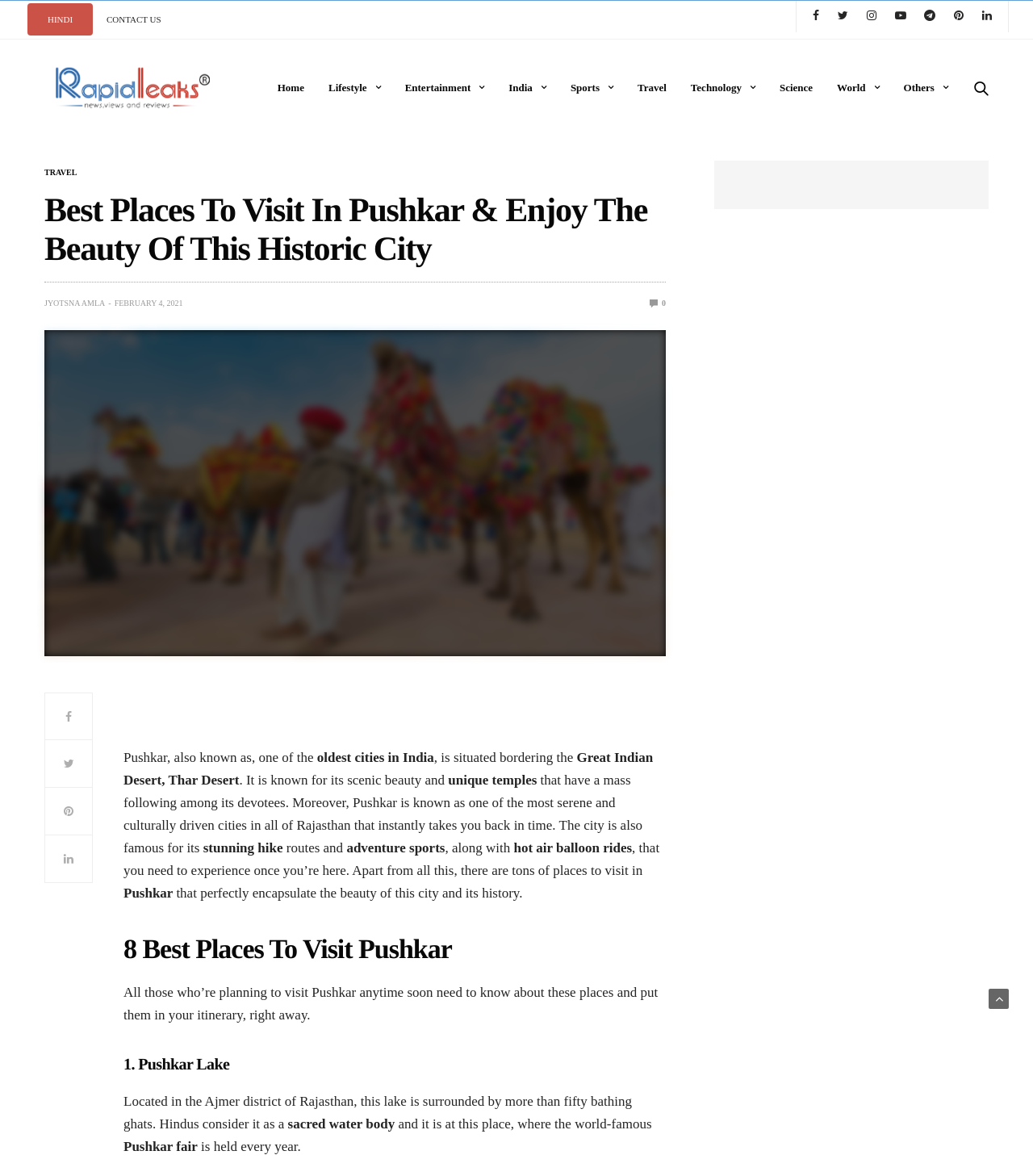What is the name of the author of the article?
Look at the image and answer the question with a single word or phrase.

JYOTSNA AMLA